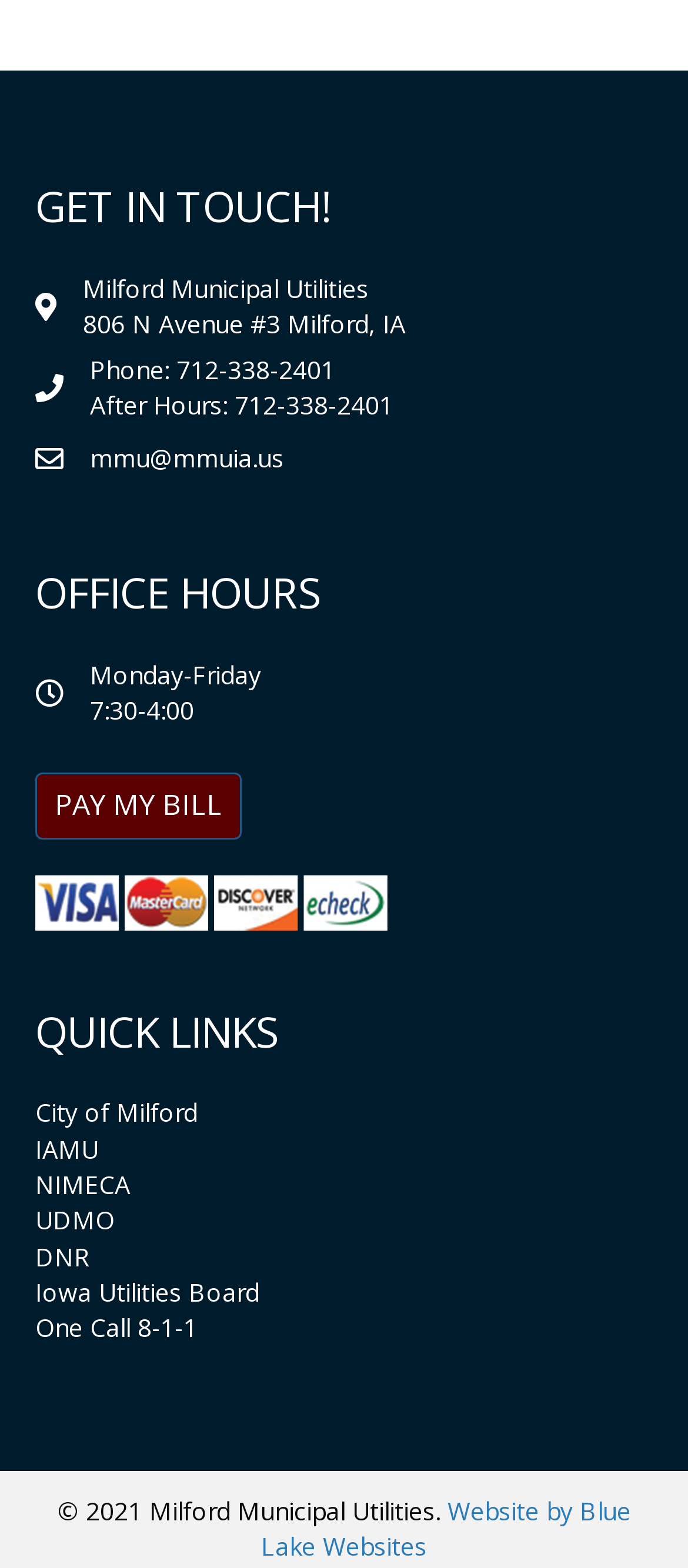Please determine the bounding box coordinates of the clickable area required to carry out the following instruction: "Visit 'City of Milford'". The coordinates must be four float numbers between 0 and 1, represented as [left, top, right, bottom].

[0.051, 0.699, 0.287, 0.72]